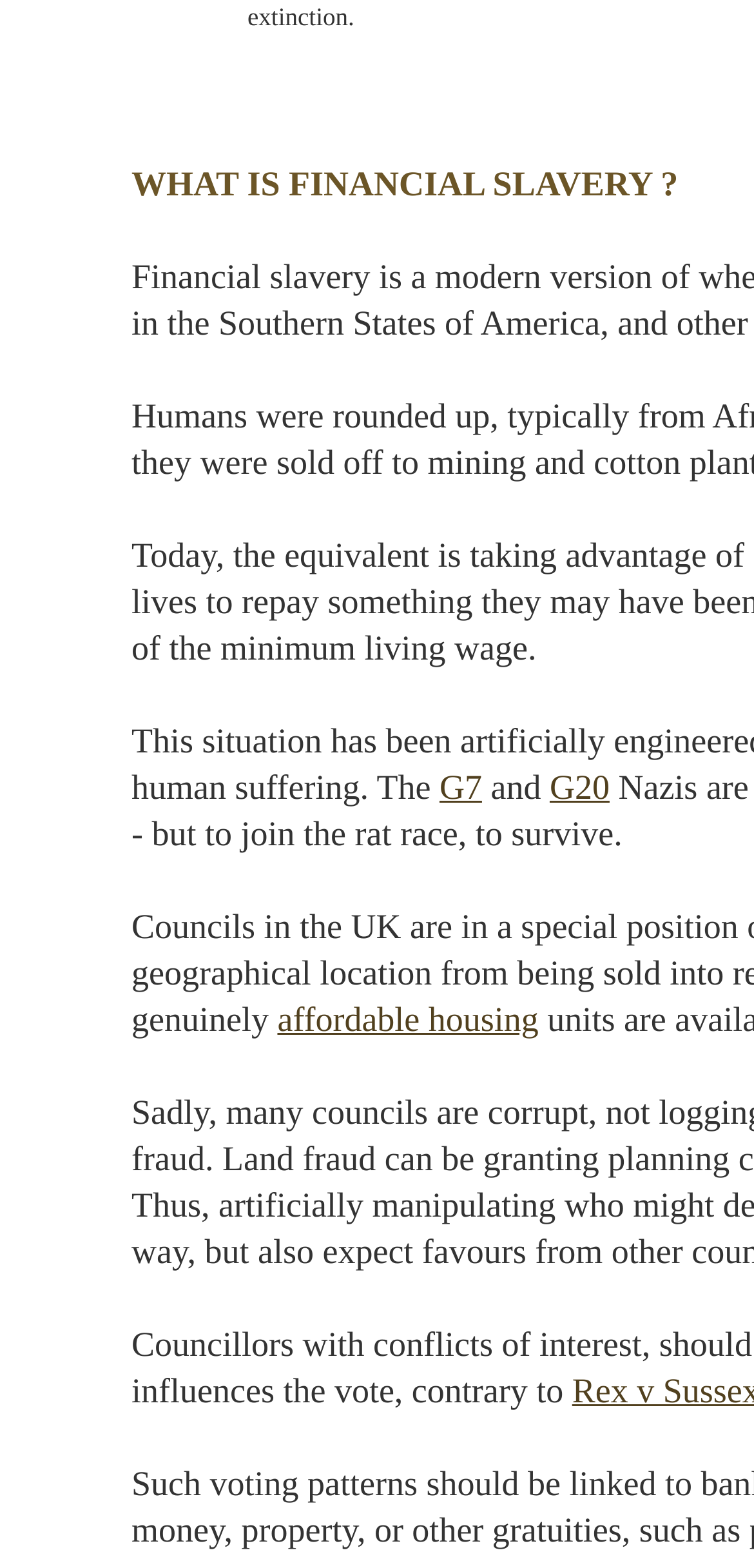Please give a succinct answer using a single word or phrase:
How many links are there on this webpage?

3